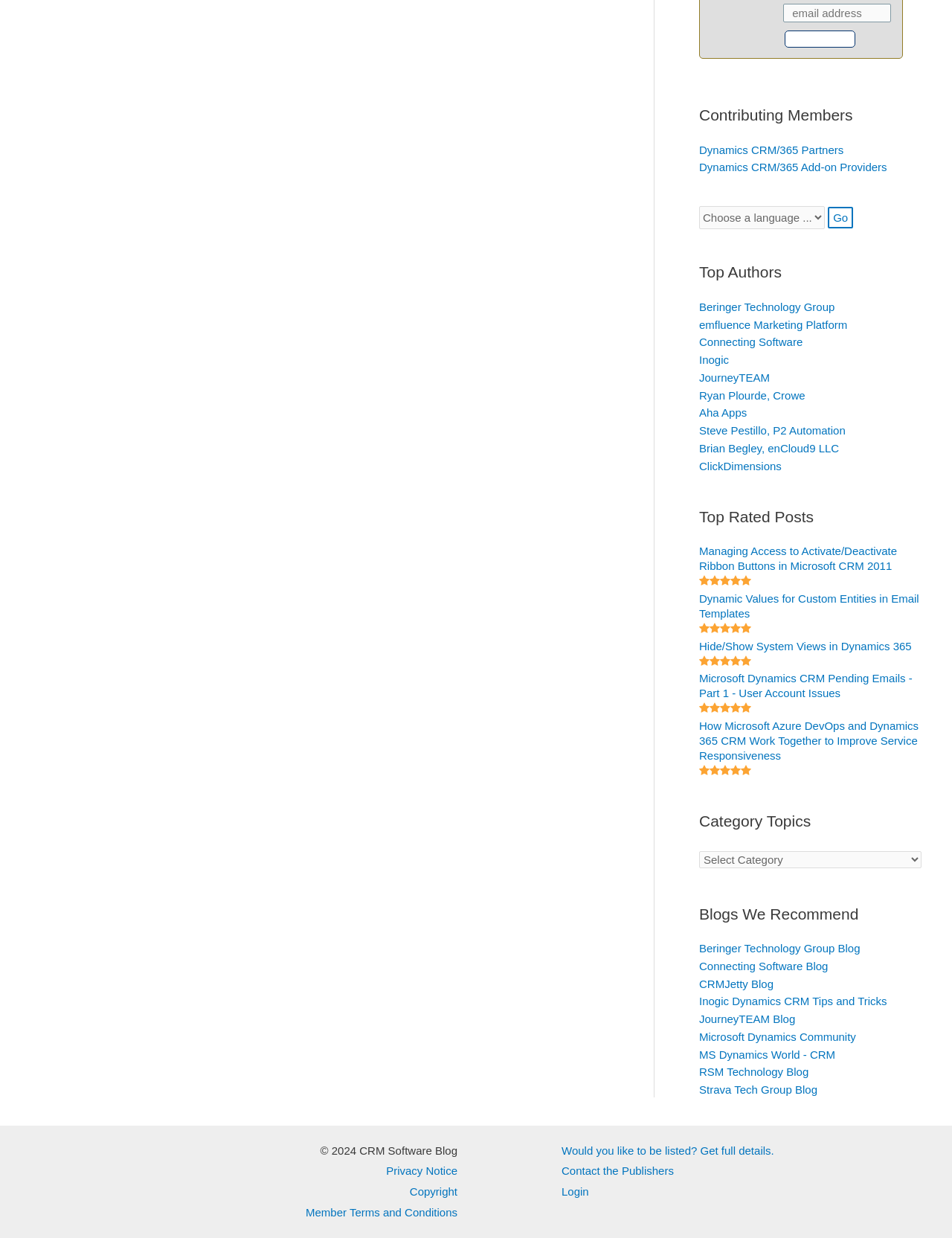Please answer the following question using a single word or phrase: How many links are there in the 'Top Authors' section?

11